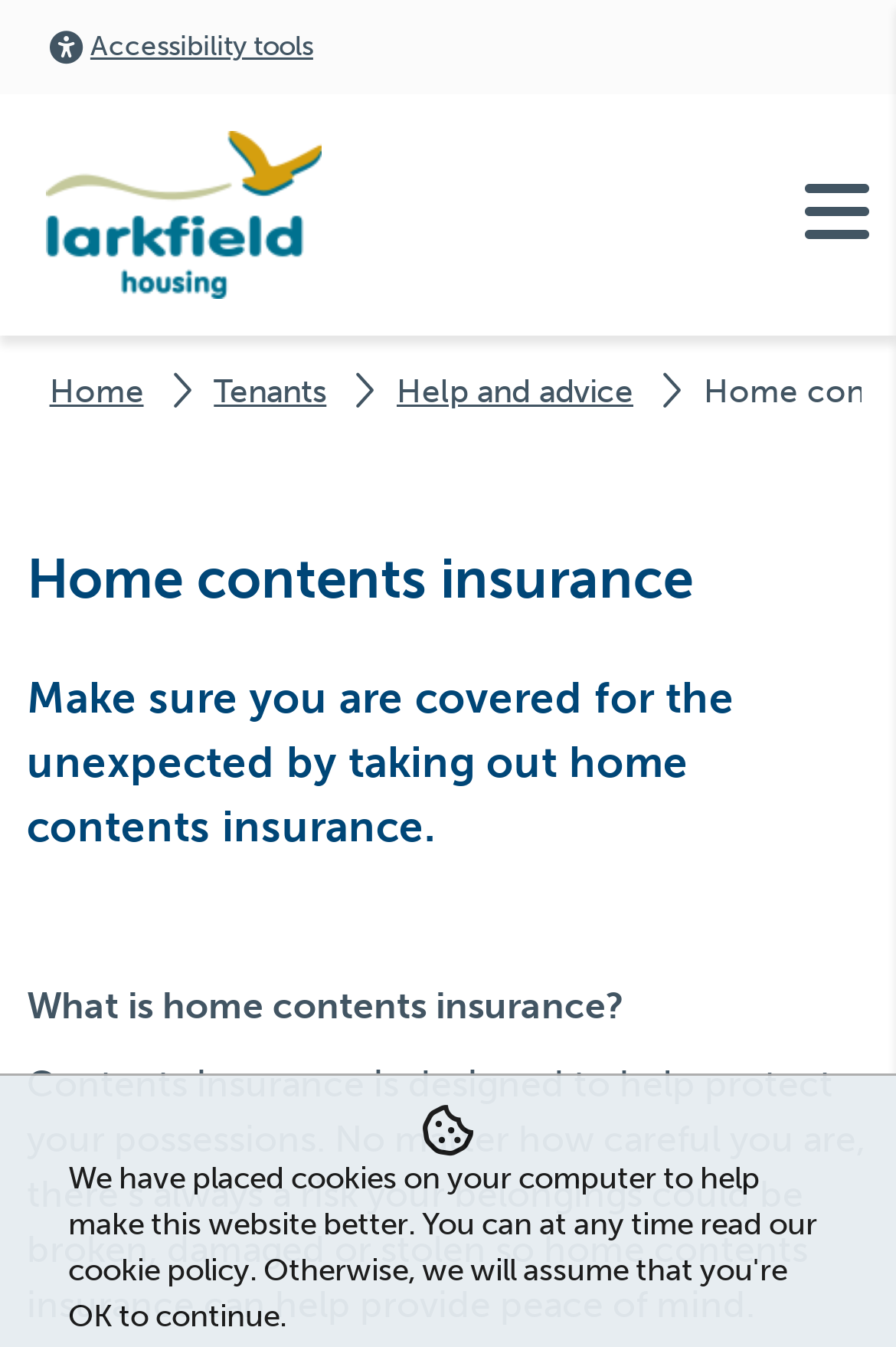Please provide the main heading of the webpage content.

Home contents insurance